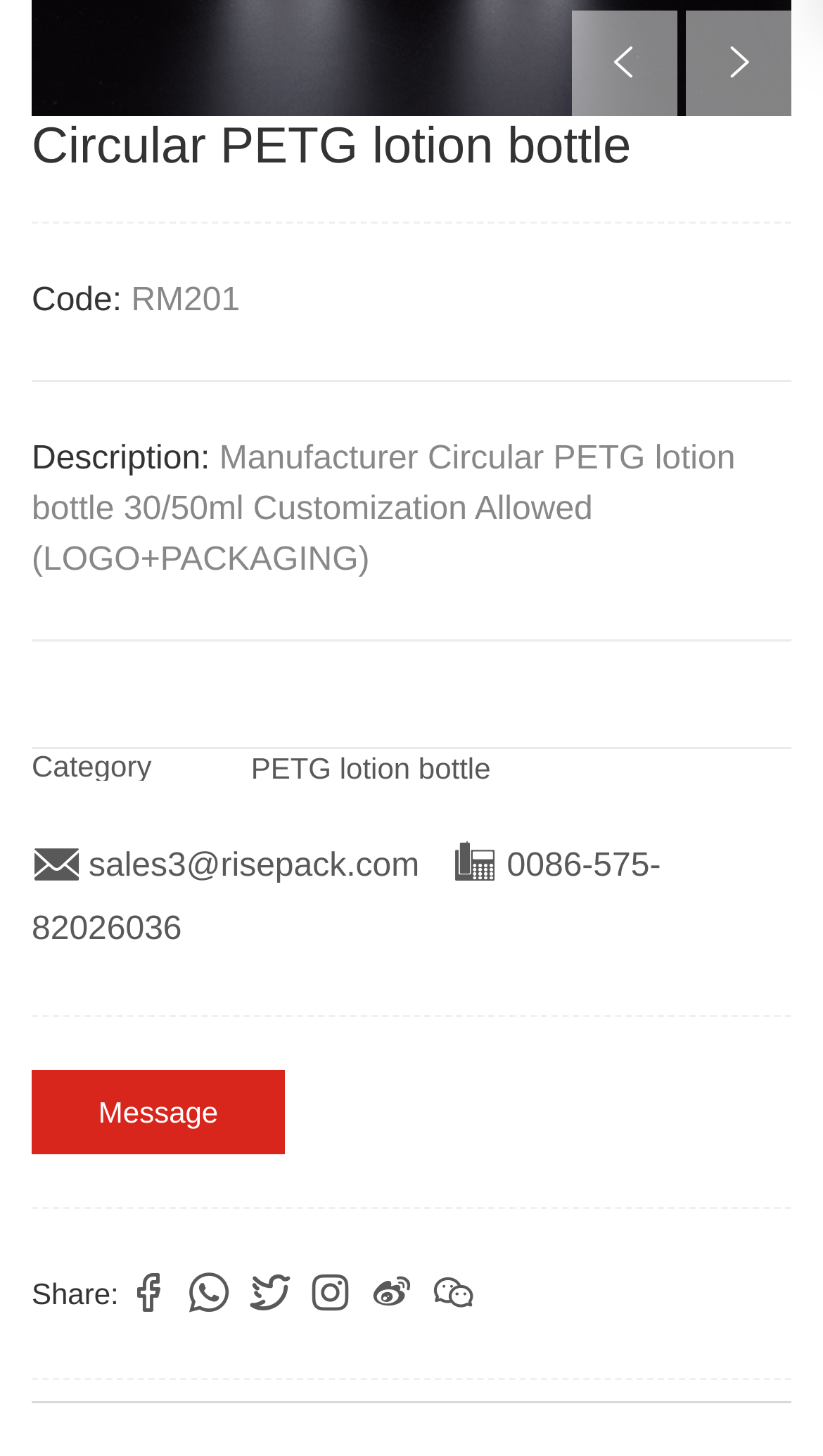Find the bounding box coordinates for the element that must be clicked to complete the instruction: "Contact sales3@risepack.com". The coordinates should be four float numbers between 0 and 1, indicated as [left, top, right, bottom].

[0.038, 0.583, 0.547, 0.607]